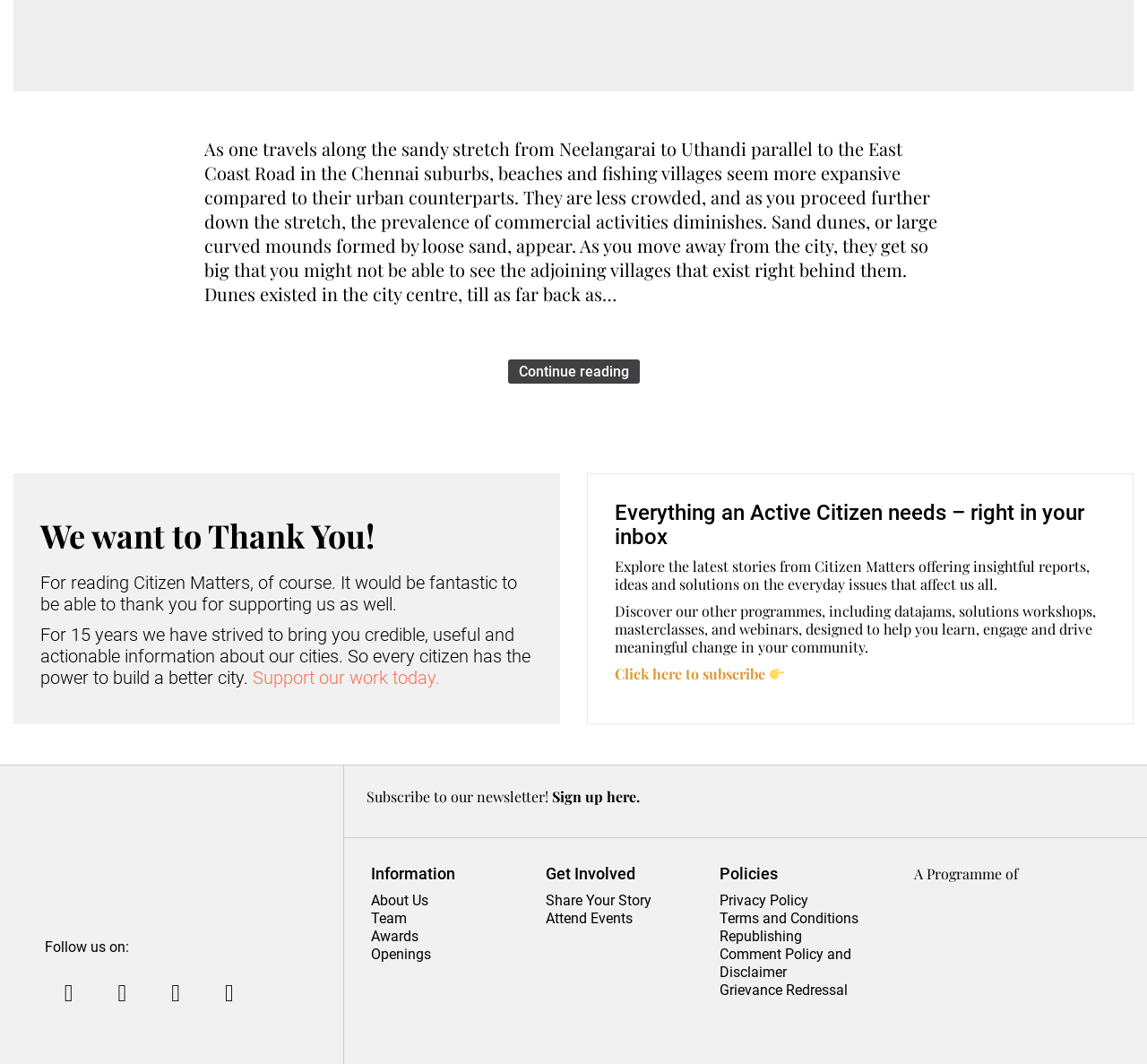Provide a short, one-word or phrase answer to the question below:
What is the purpose of the 'Support our work today' link?

To support Citizen Matters